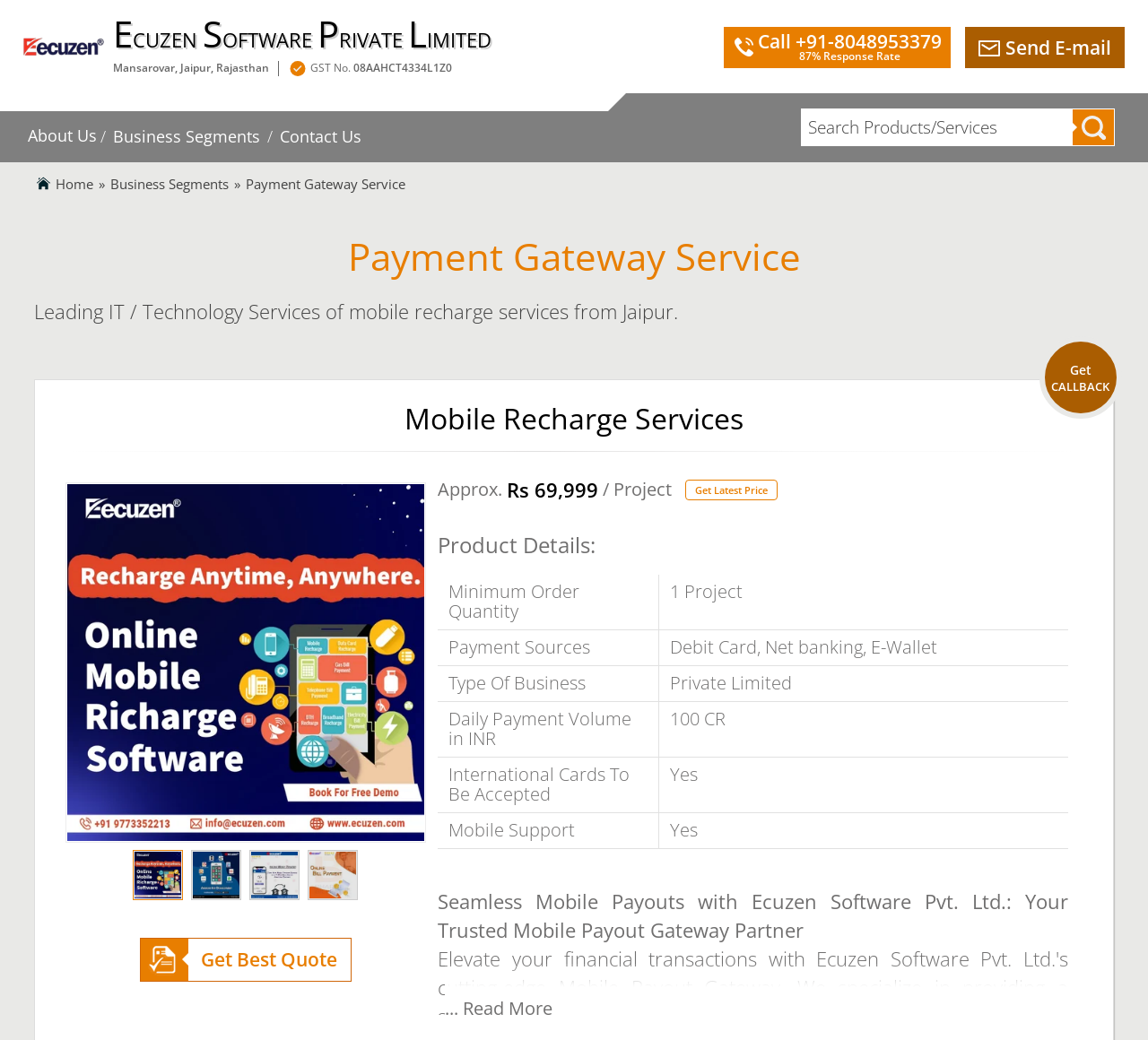What is the text of the webpage's headline?

Payment Gateway Service